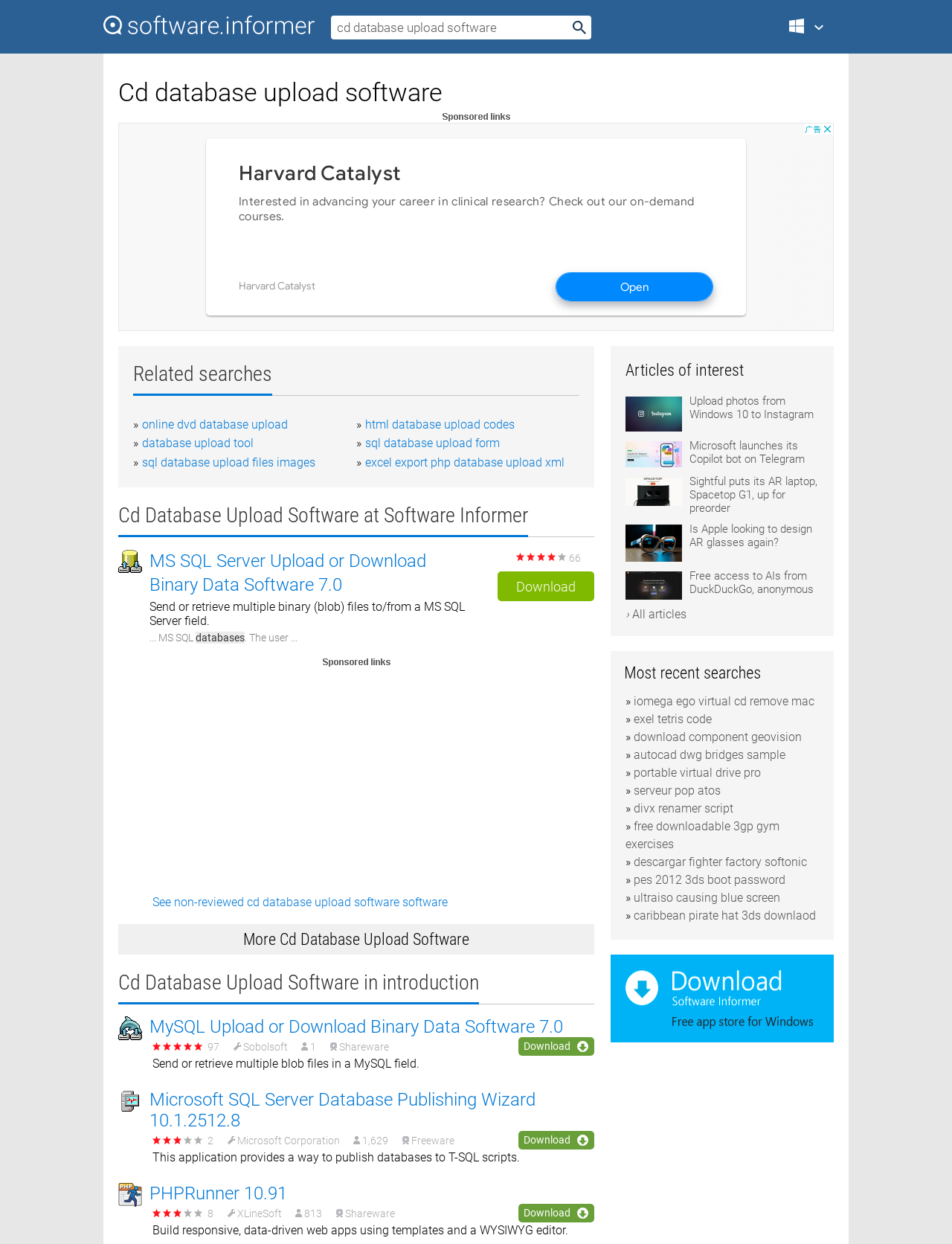What is the rating of the software?
Please craft a detailed and exhaustive response to the question.

The webpage displays a rating section with '66 votes' for the software 'MS SQL Server Upload or Download Binary Data Software 7.0'.